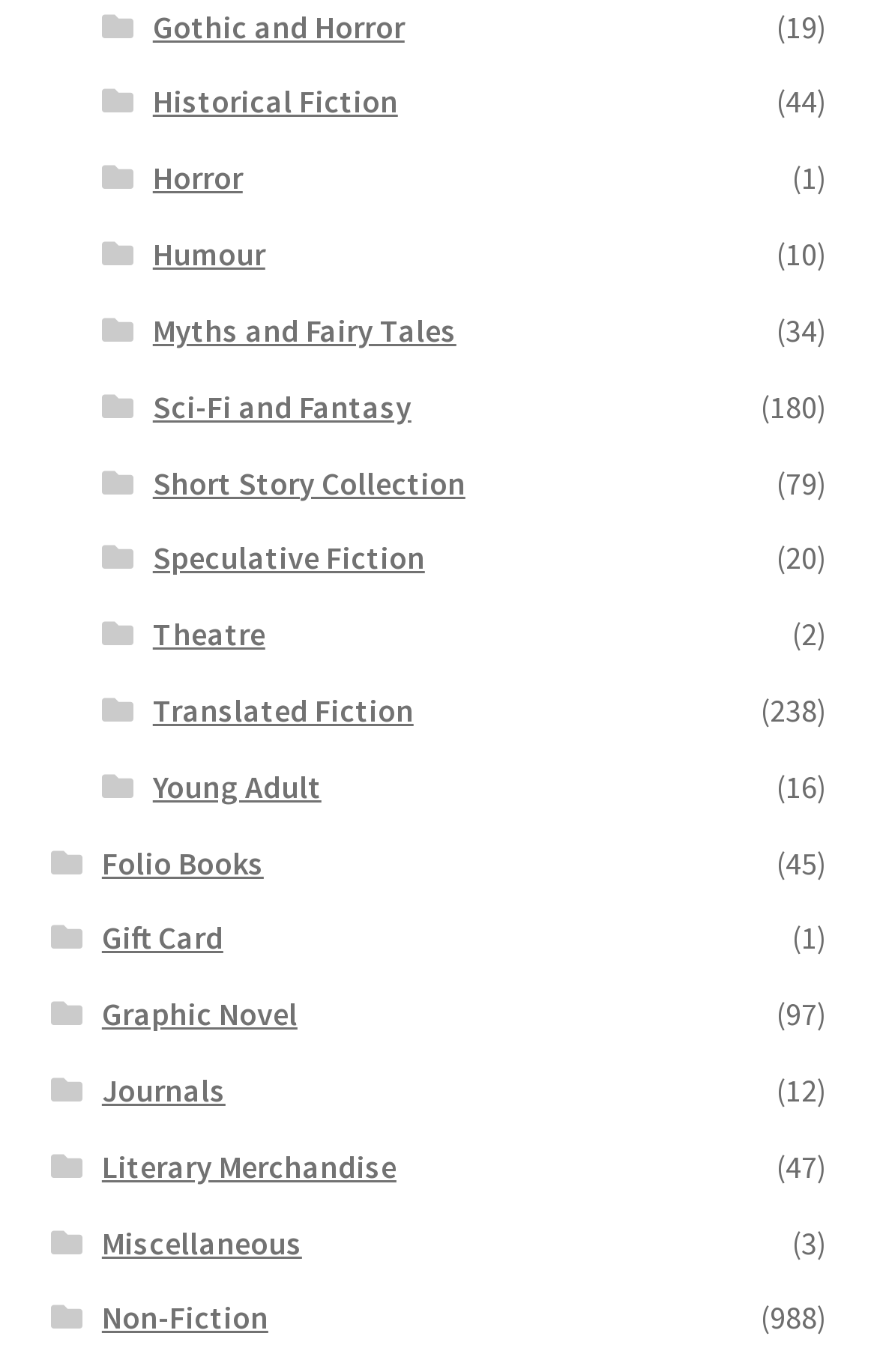Show the bounding box coordinates for the element that needs to be clicked to execute the following instruction: "Purchase a Gift Card". Provide the coordinates in the form of four float numbers between 0 and 1, i.e., [left, top, right, bottom].

[0.116, 0.669, 0.255, 0.699]